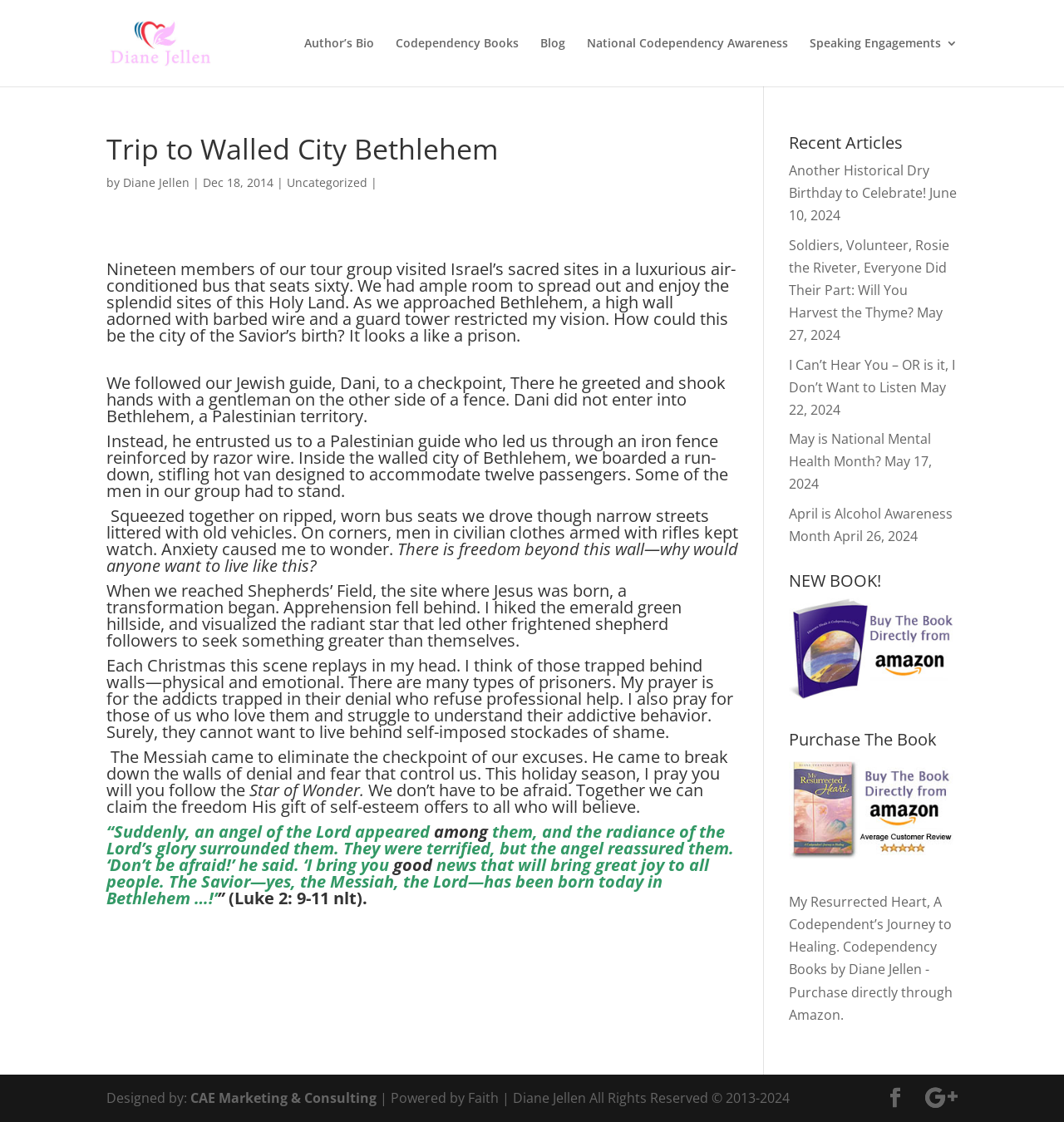Could you provide the bounding box coordinates for the portion of the screen to click to complete this instruction: "Read the article about the trip to Walled City Bethlehem"?

[0.1, 0.12, 0.694, 0.853]